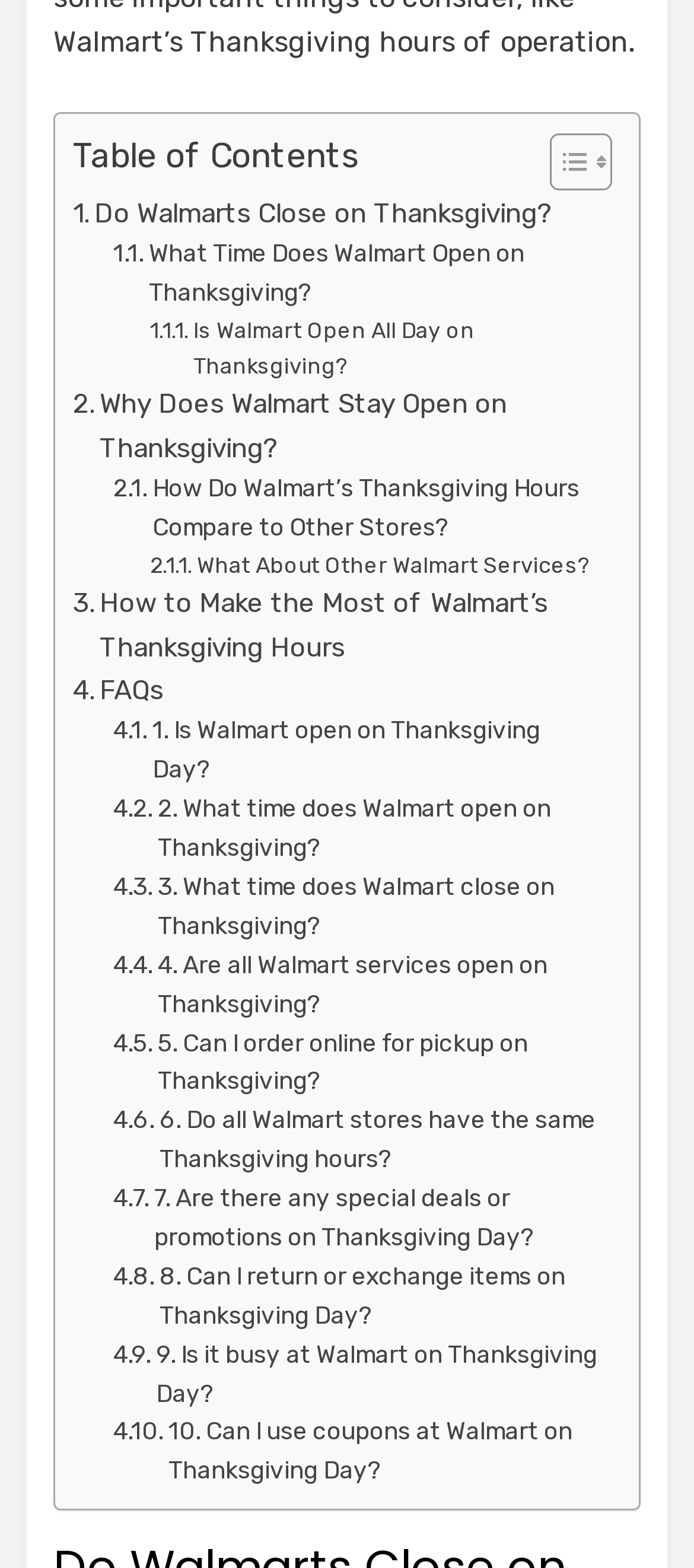Could you determine the bounding box coordinates of the clickable element to complete the instruction: "Get information about Walmart services on Thanksgiving"? Provide the coordinates as four float numbers between 0 and 1, i.e., [left, top, right, bottom].

[0.216, 0.349, 0.853, 0.372]